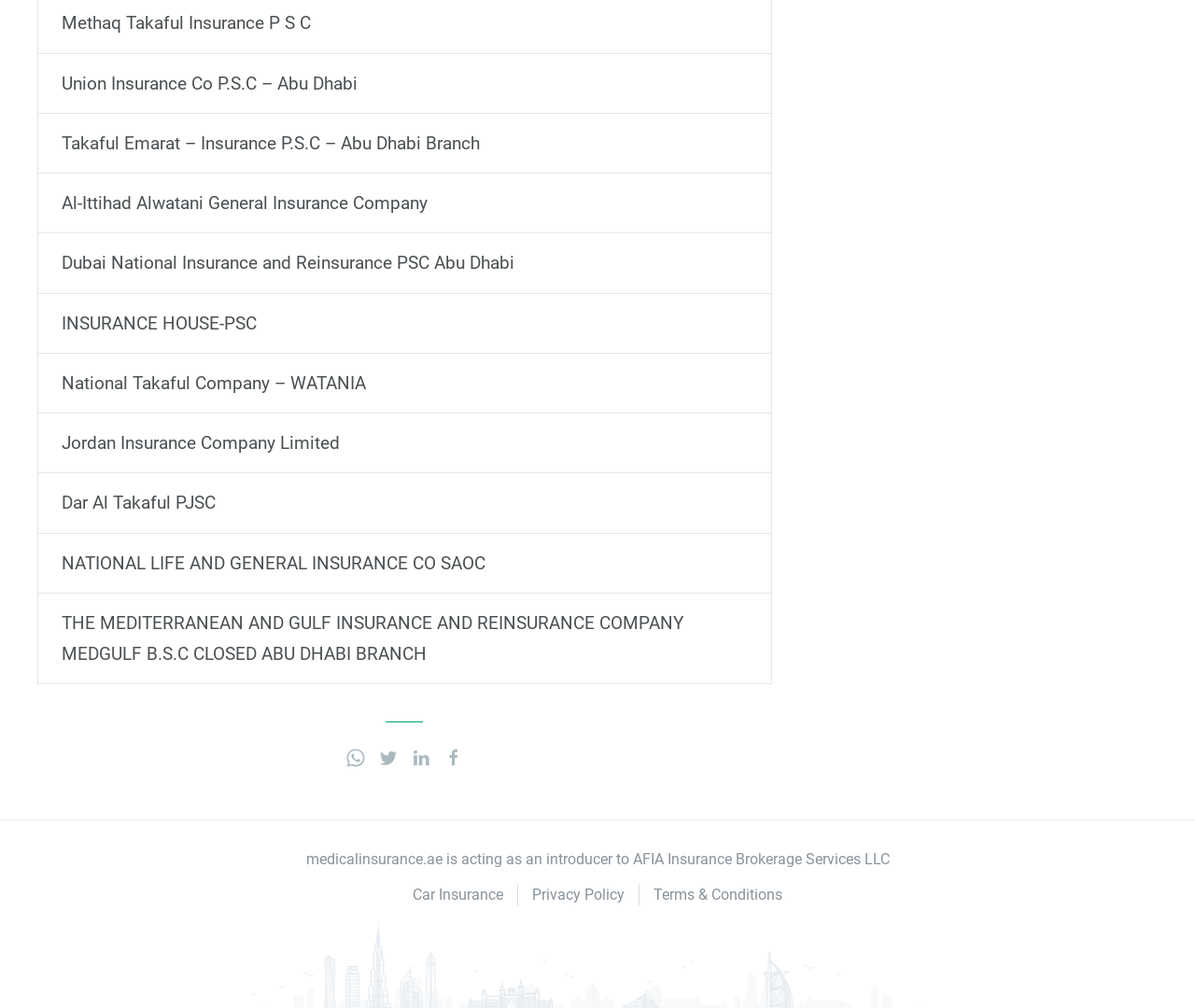Given the element description "title="Share on WhatsApp"" in the screenshot, predict the bounding box coordinates of that UI element.

[0.29, 0.74, 0.305, 0.761]